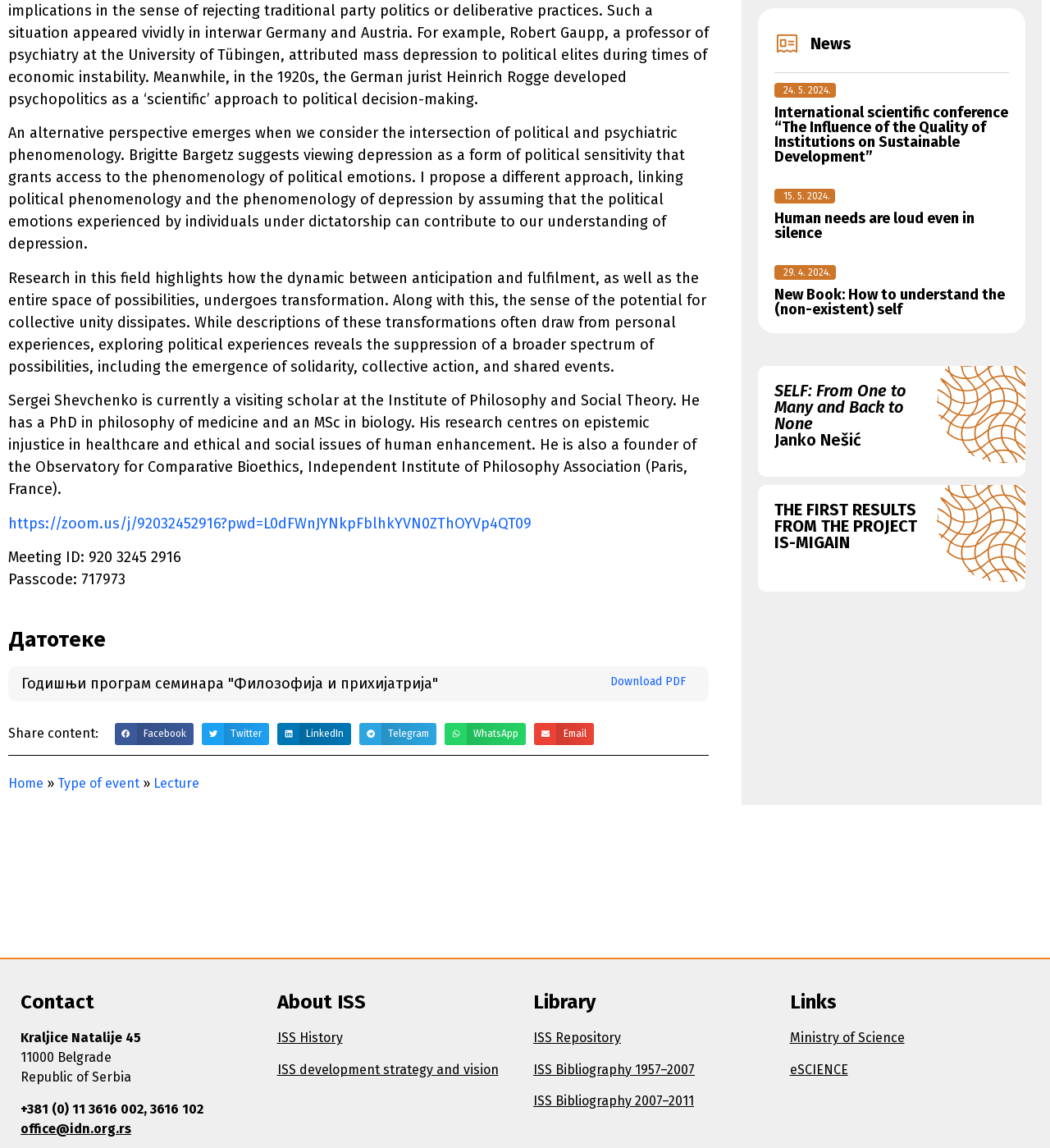Determine the bounding box coordinates for the region that must be clicked to execute the following instruction: "Click the link to download the PDF".

[0.534, 0.586, 0.662, 0.605]